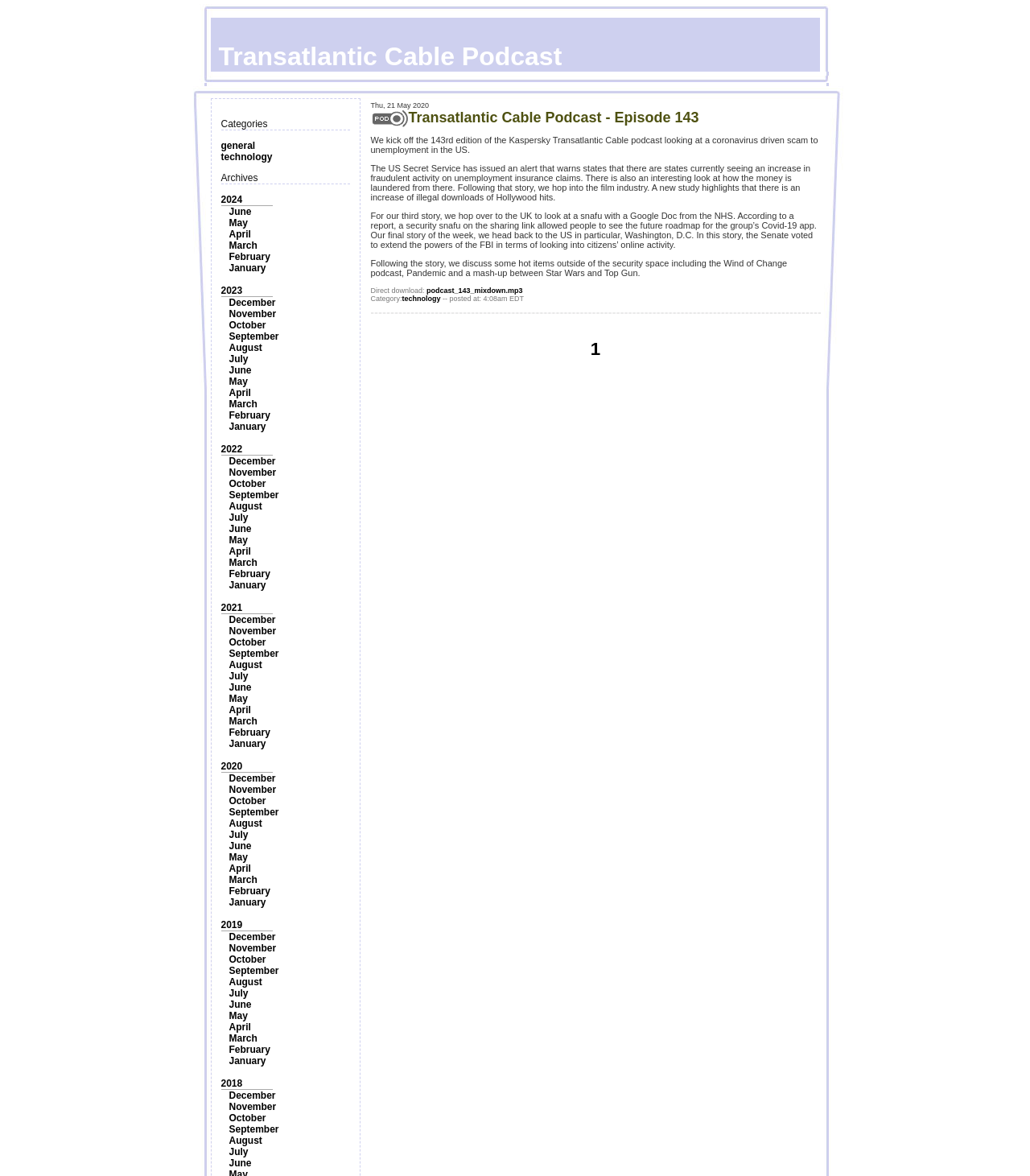Pinpoint the bounding box coordinates of the area that must be clicked to complete this instruction: "Visit the 2023 archives".

[0.214, 0.242, 0.235, 0.252]